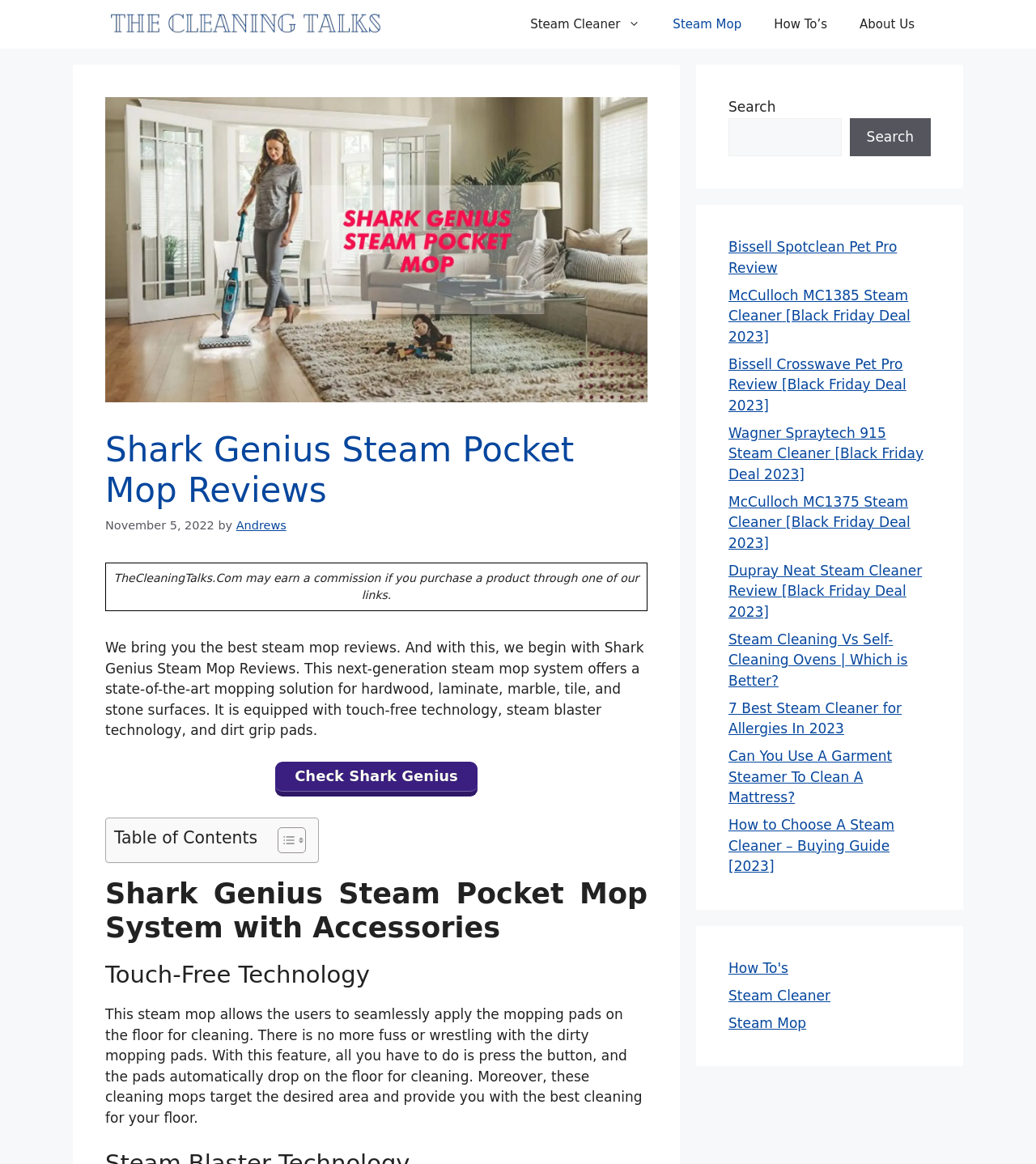Identify the bounding box coordinates for the region of the element that should be clicked to carry out the instruction: "Click on the 'The Cleaning Talks' link". The bounding box coordinates should be four float numbers between 0 and 1, i.e., [left, top, right, bottom].

[0.102, 0.0, 0.373, 0.042]